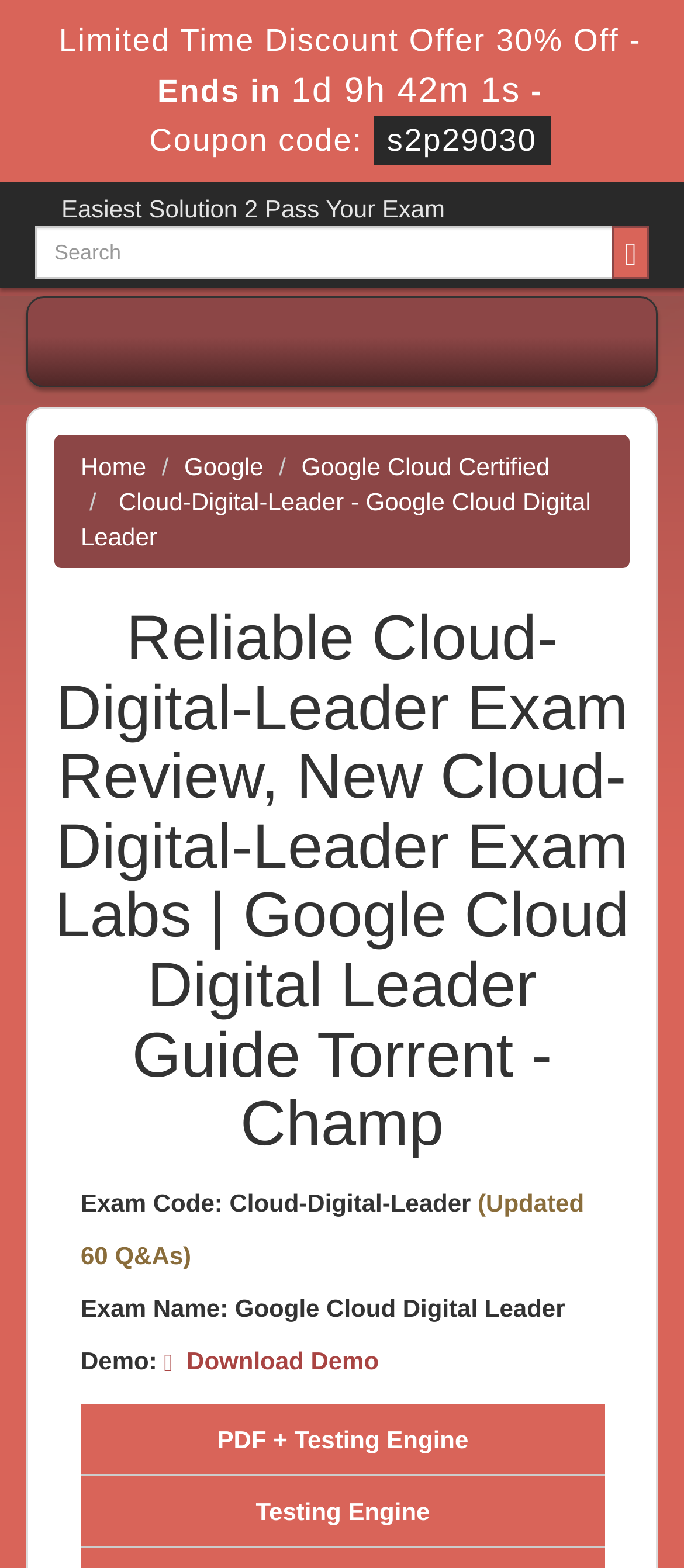Craft a detailed narrative of the webpage's structure and content.

The webpage appears to be a review and guide for the Google Cloud Digital Leader exam, specifically the Cloud-Digital-Leader exam. At the top of the page, there is a limited-time discount offer with a countdown timer, taking up most of the width of the page. Below this, there is a heading that reads "Easiest Solution 2 Pass Your Exam". 

On the left side of the page, there is a search box with a required field and a search button with a magnifying glass icon. To the right of the search box, there is a navigation menu with links to "Home", "Google", and "Google Cloud Certified". 

Below the navigation menu, there is a large heading that reads "Reliable Cloud-Digital-Leader Exam Review, New Cloud-Digital-Leader Exam Labs | Google Cloud Digital Leader Guide Torrent - Champ". This heading spans most of the width of the page. 

Further down, there are several lines of text that provide details about the exam, including the exam code, name, and the number of questions (60 Q&As). There is also a "Demo" section with a link to download a demo. At the bottom of the page, there is a section that mentions "PDF + Testing Engine".